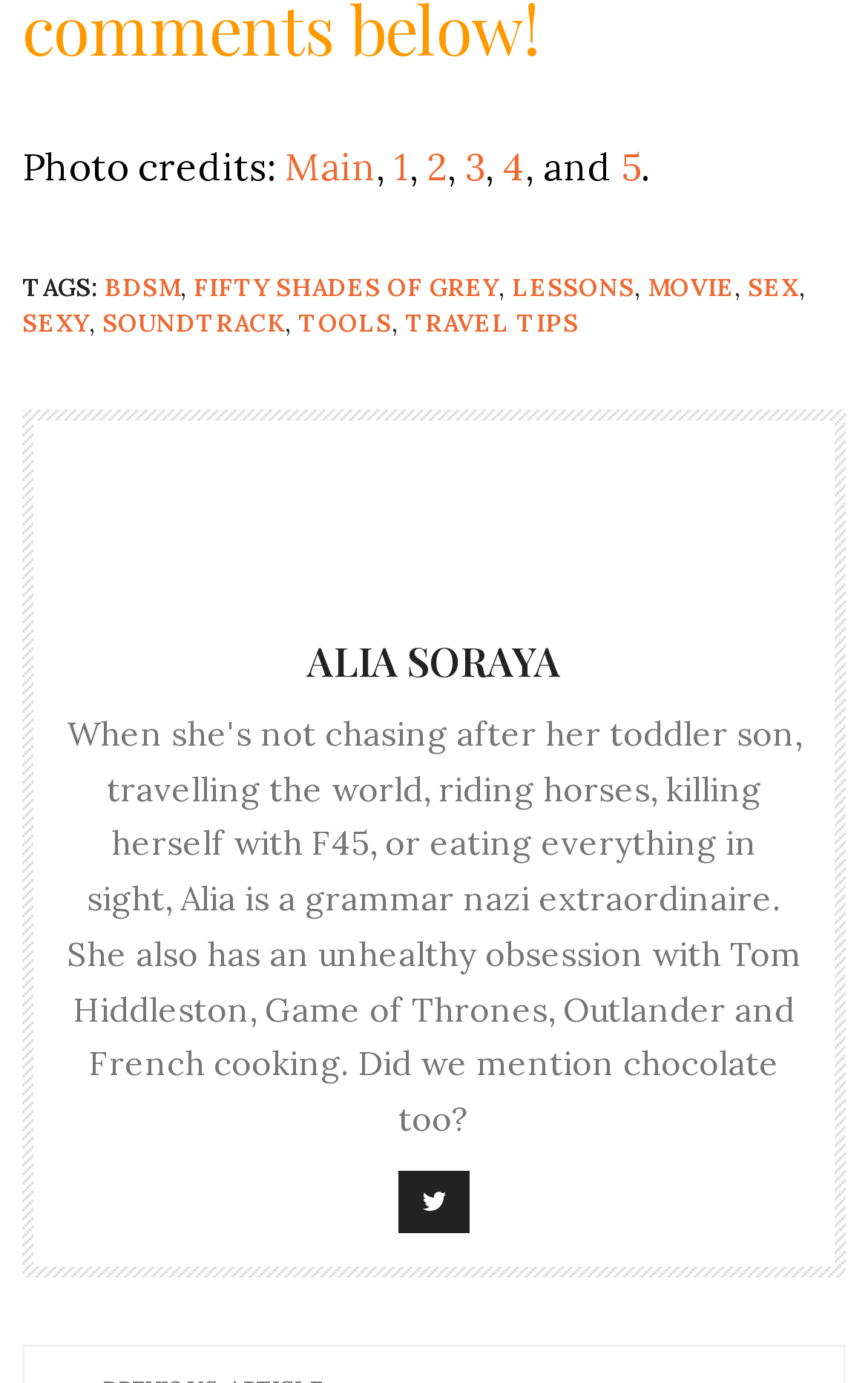Identify the bounding box coordinates for the UI element described as follows: "🔍". Ensure the coordinates are four float numbers between 0 and 1, formatted as [left, top, right, bottom].

None